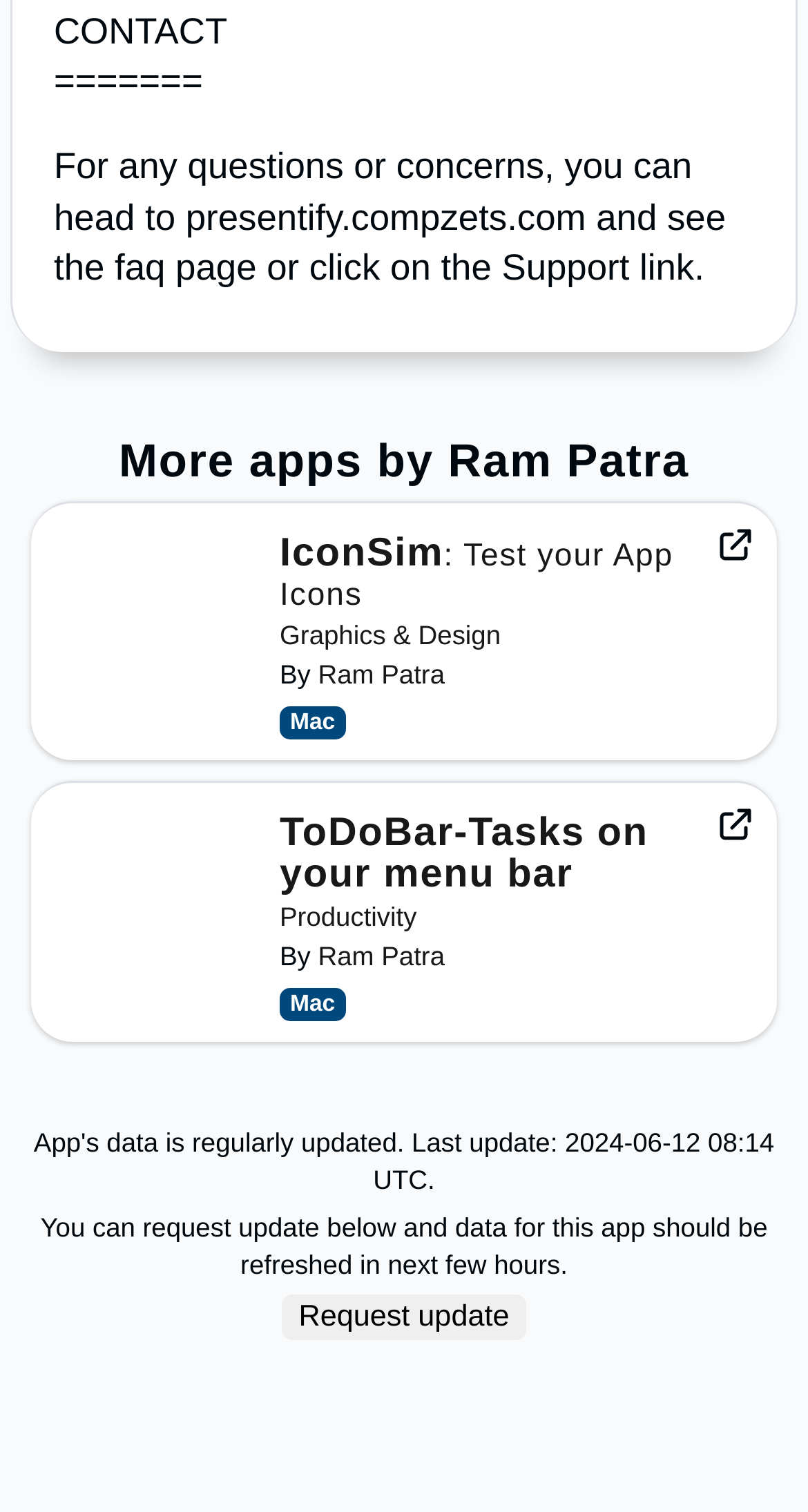How many links are there in the 'More apps by Ram Patra' section?
Using the image, elaborate on the answer with as much detail as possible.

In the section 'More apps by Ram Patra', I counted six links: IconSim: Test your App Icons, Graphics & Design, By Ram Patra, View on App Store, ToDoBar-Tasks on your menu bar, and Productivity.